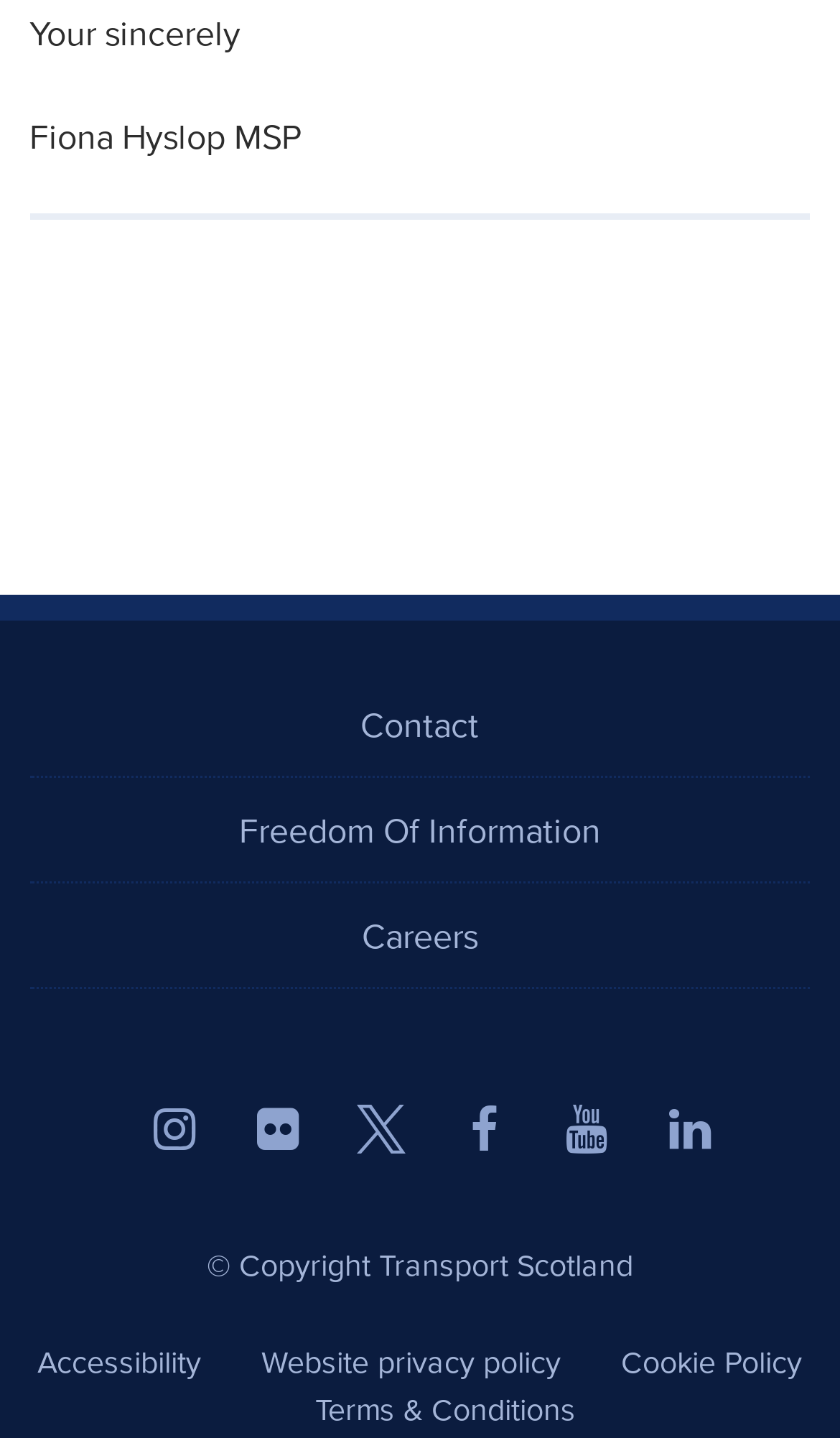Given the element description, predict the bounding box coordinates in the format (top-left x, top-left y, bottom-right x, bottom-right y). Make sure all values are between 0 and 1. Here is the element description: Website privacy policy

[0.311, 0.937, 0.668, 0.959]